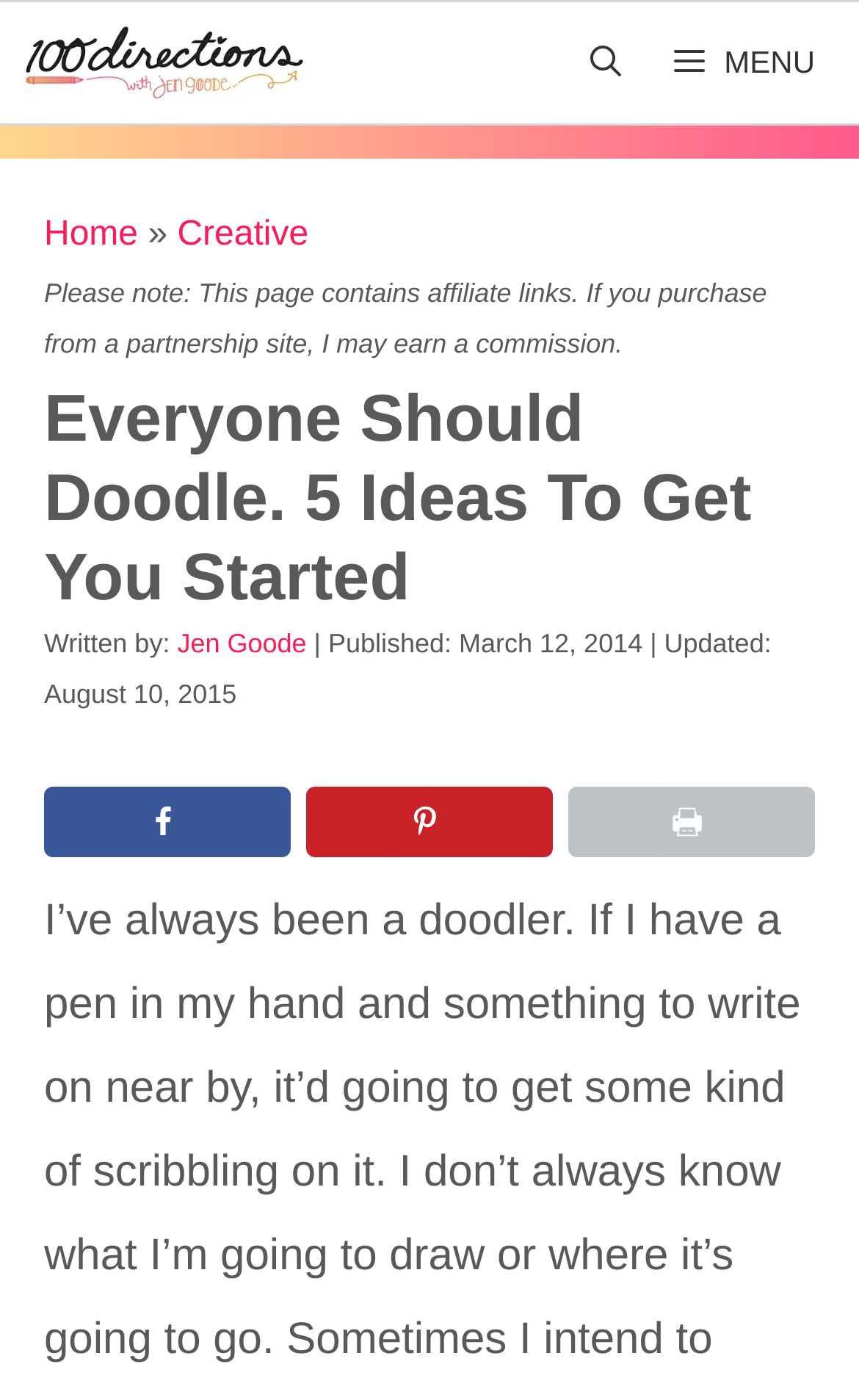Please identify the bounding box coordinates of the element that needs to be clicked to perform the following instruction: "Share on Facebook".

[0.051, 0.561, 0.338, 0.612]